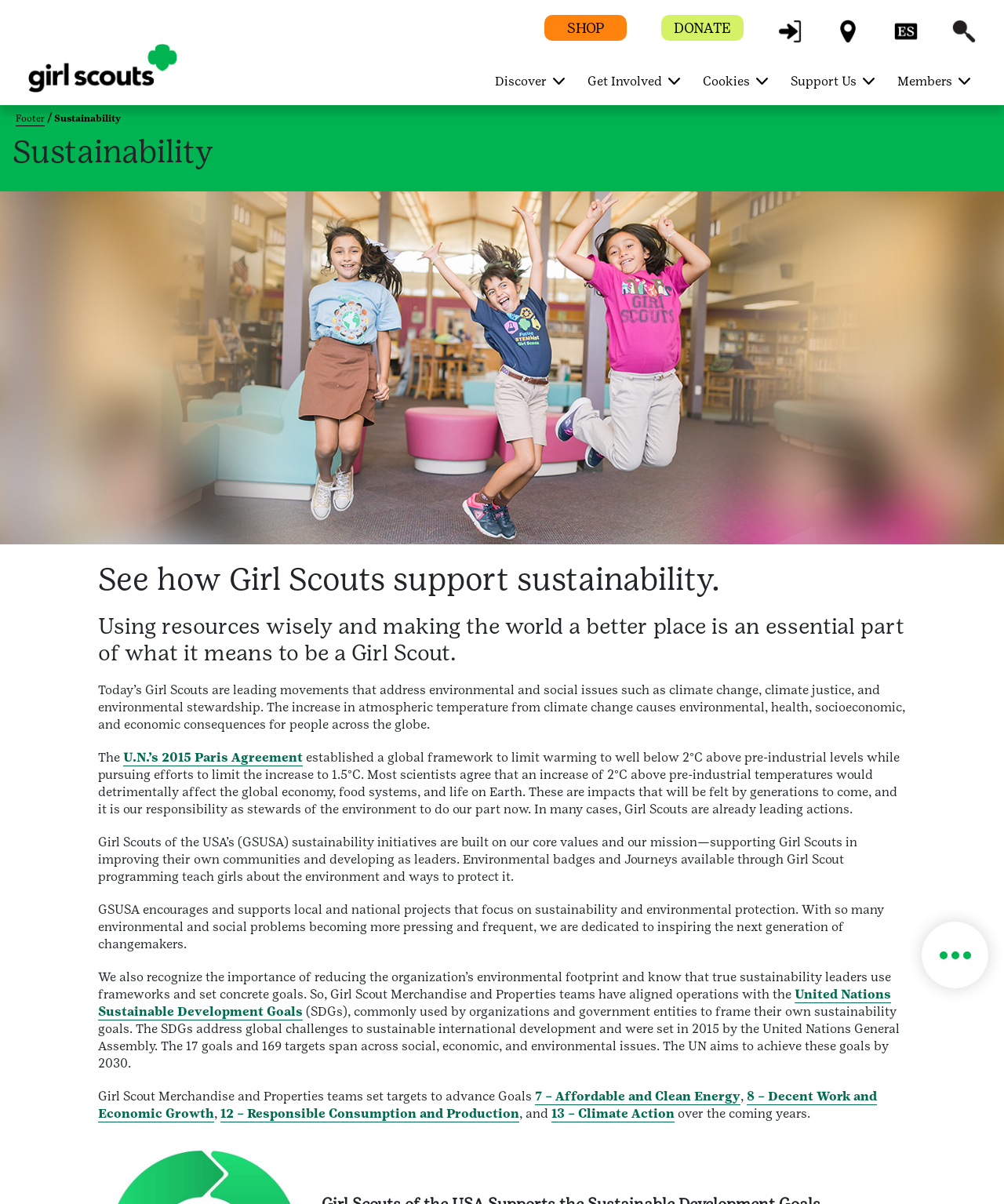Identify the bounding box coordinates of the clickable section necessary to follow the following instruction: "Read about the U.N.'s 2015 Paris Agreement". The coordinates should be presented as four float numbers from 0 to 1, i.e., [left, top, right, bottom].

[0.123, 0.623, 0.302, 0.635]